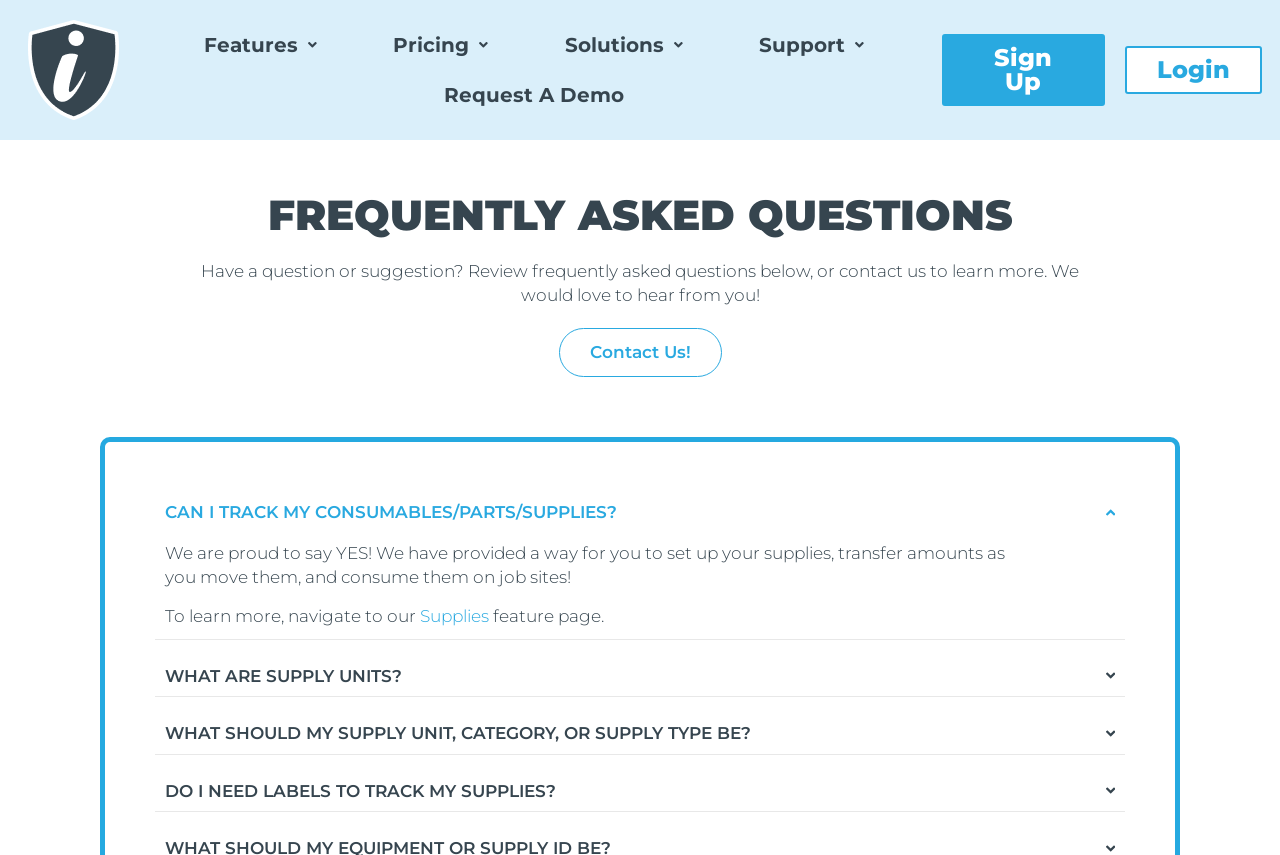Specify the bounding box coordinates of the area that needs to be clicked to achieve the following instruction: "Click on Features".

[0.13, 0.023, 0.278, 0.082]